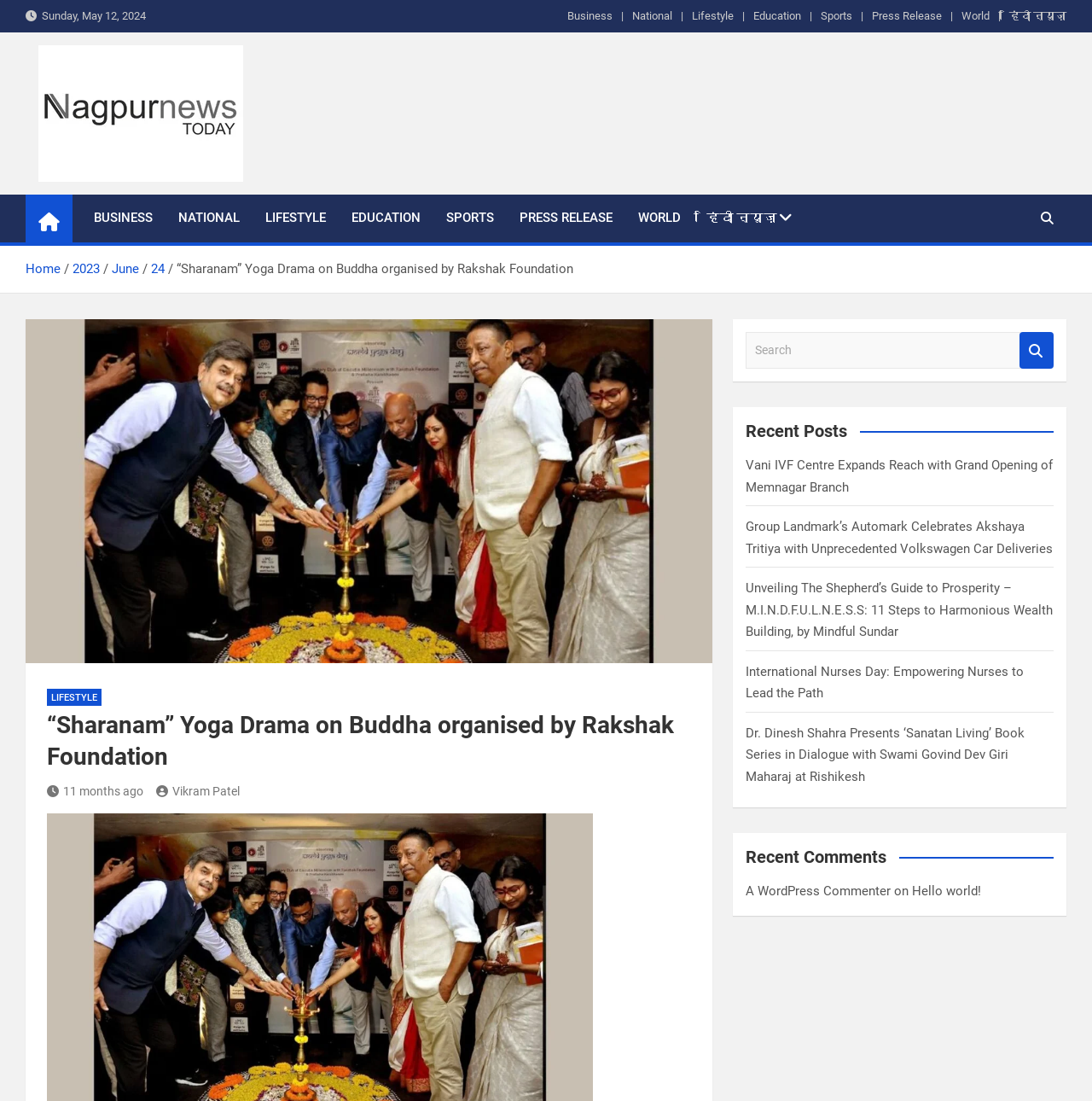Please locate the bounding box coordinates of the element's region that needs to be clicked to follow the instruction: "Click on the 'LIFESTYLE' link". The bounding box coordinates should be provided as four float numbers between 0 and 1, i.e., [left, top, right, bottom].

[0.634, 0.006, 0.672, 0.023]